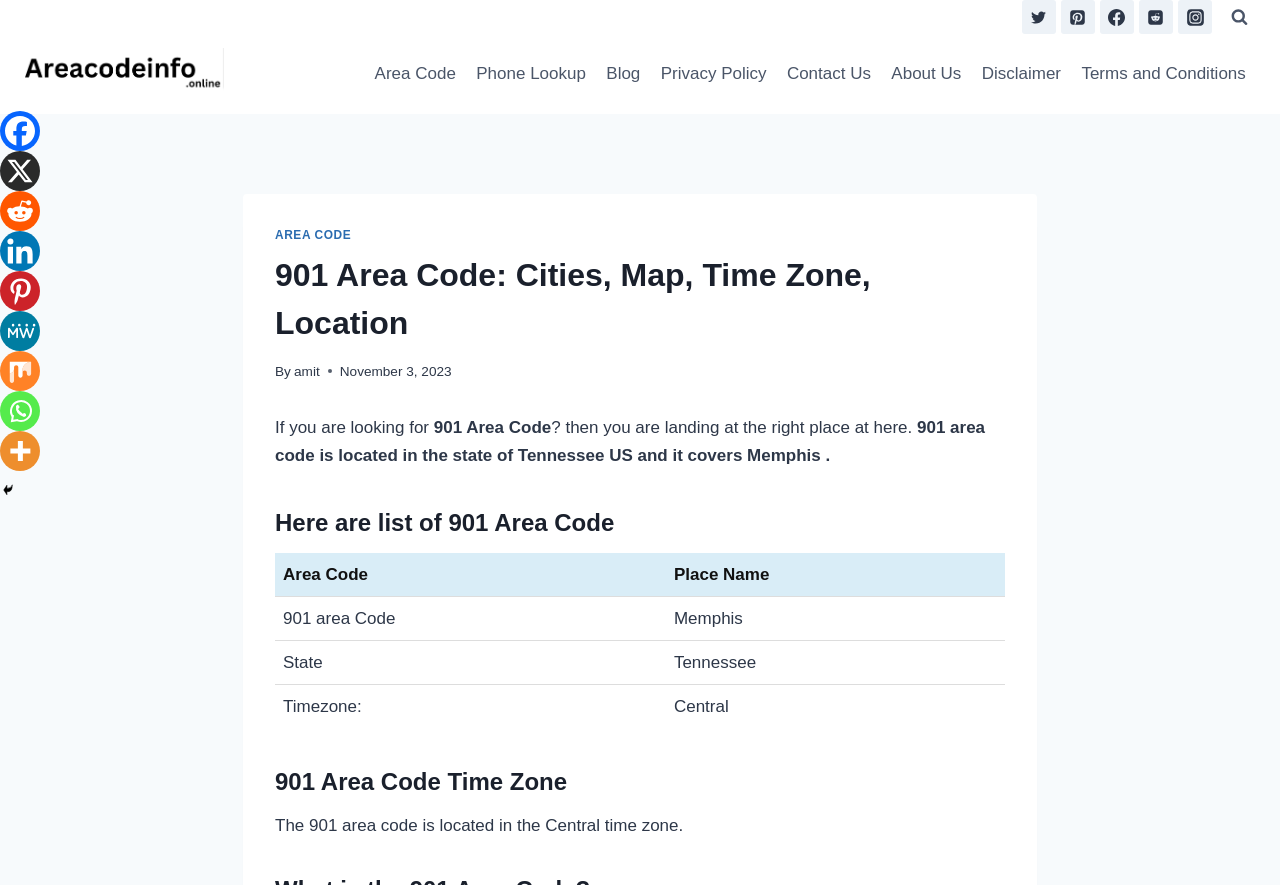How many rows are there in the table that lists the details of the 901 area code?
Answer the question in a detailed and comprehensive manner.

I found the answer by counting the number of rows in the table. There are three rows: one for the area code, one for the place name, and one for the state and time zone.